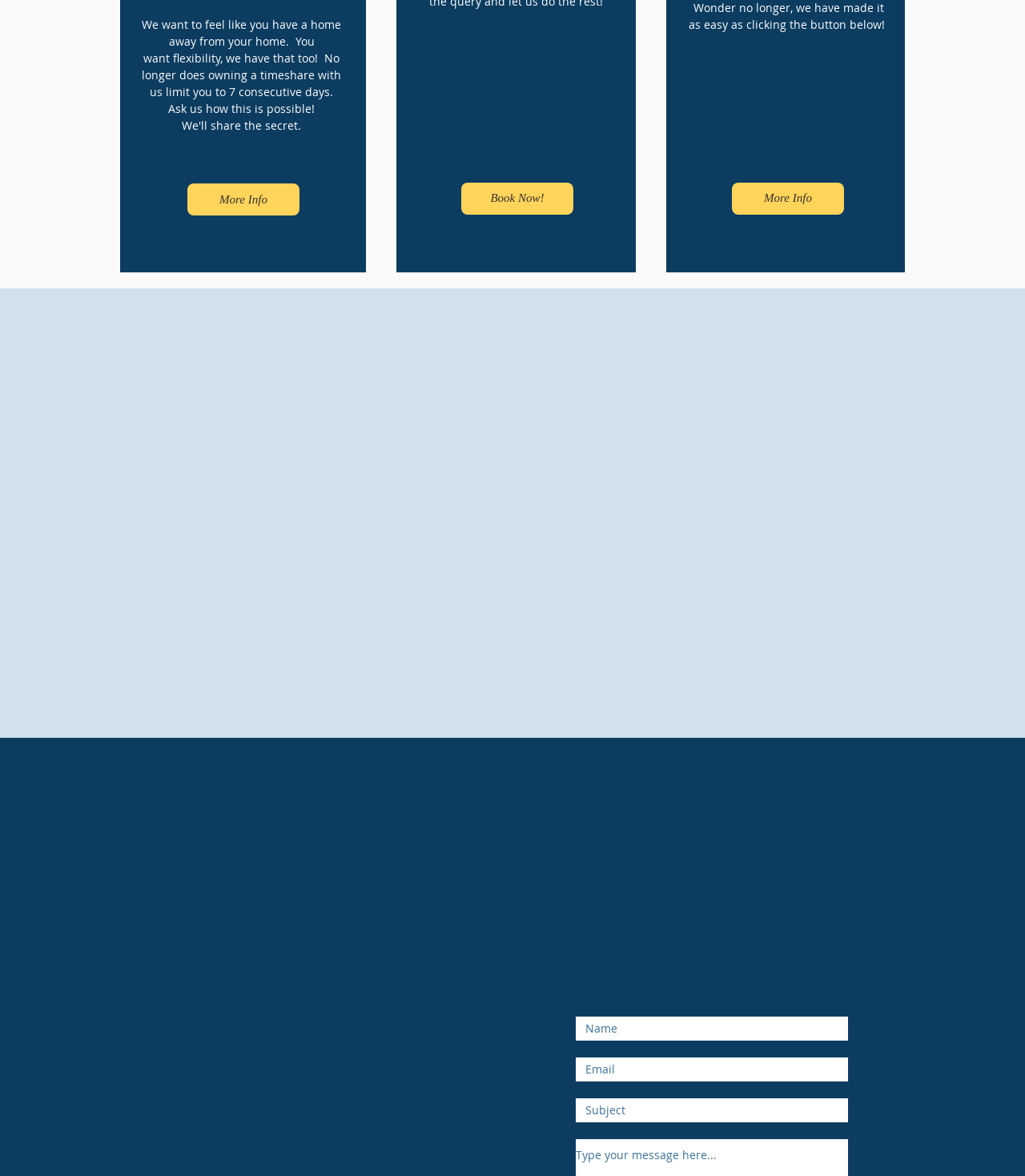Please identify the bounding box coordinates of where to click in order to follow the instruction: "Enter your name in the input field".

[0.561, 0.863, 0.828, 0.885]